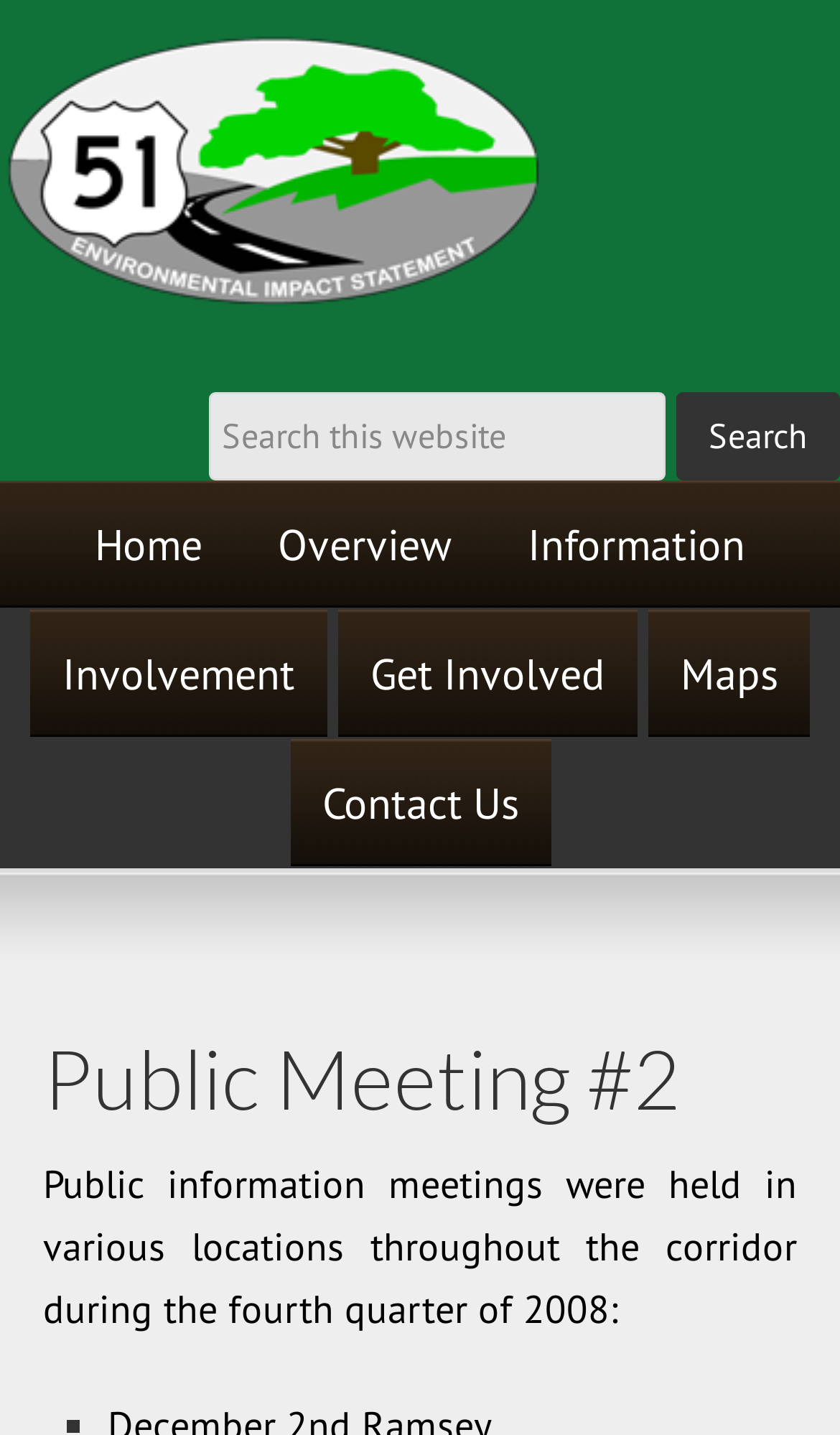How many navigation links are available?
Please provide a single word or phrase as your answer based on the screenshot.

7